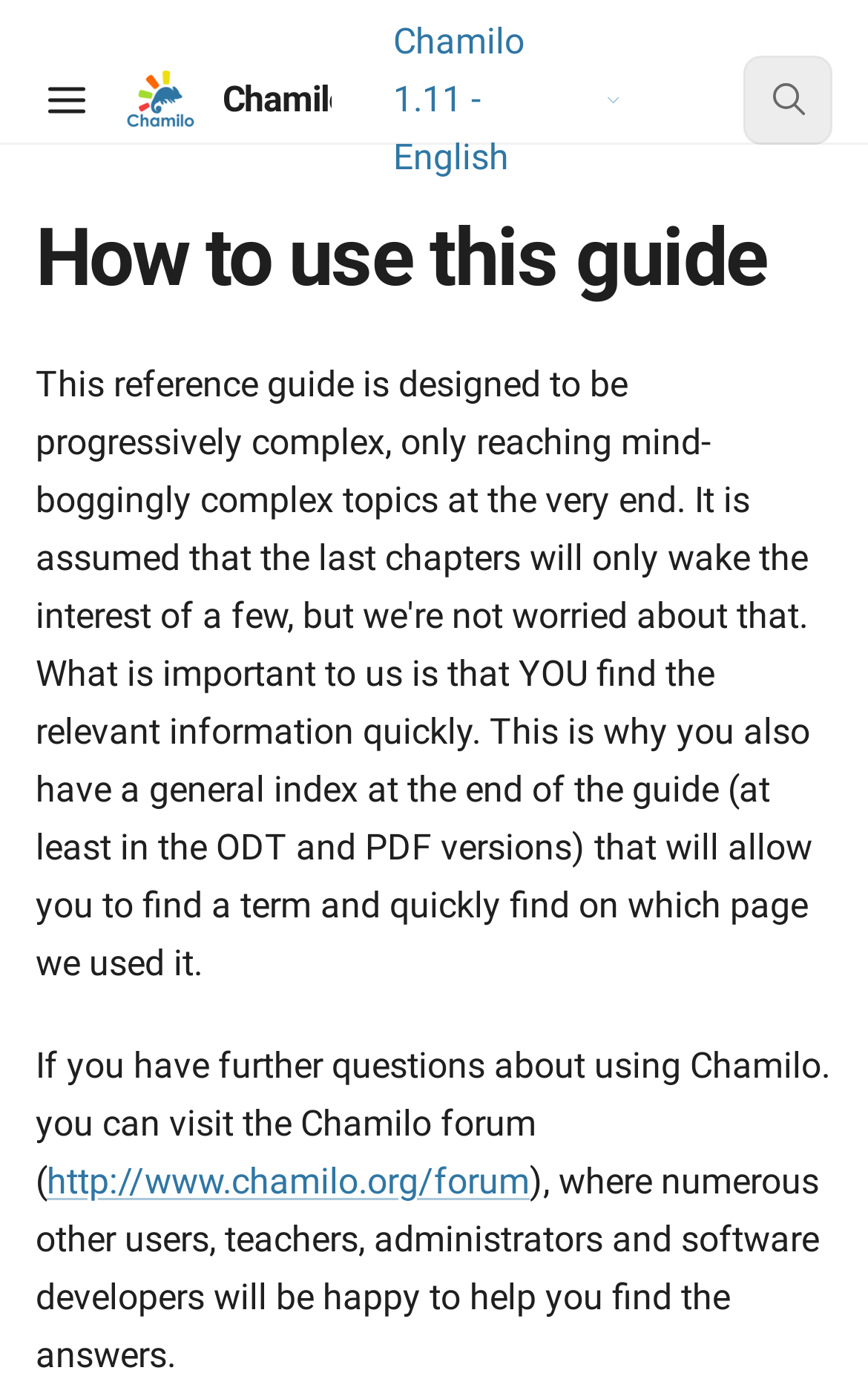Based on the image, provide a detailed response to the question:
What is the name of the platform?

The name of the platform can be found in the top-left corner of the webpage, where the logo is located, and it is also mentioned in the heading 'Chamilo'.